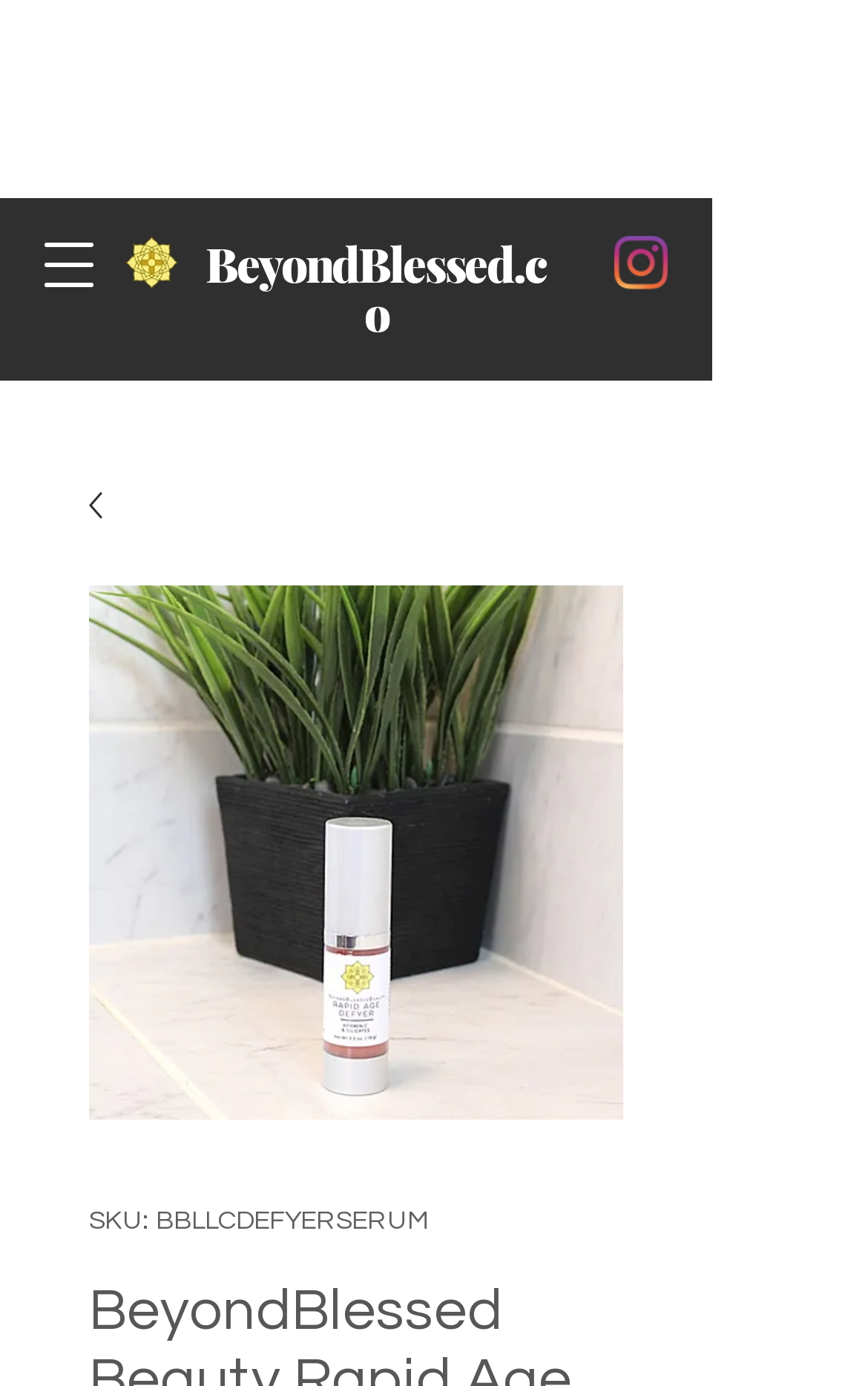Given the description of the UI element: "parent_node: BeyondBlessed.co aria-label="Open navigation menu"", predict the bounding box coordinates in the form of [left, top, right, bottom], with each value being a float between 0 and 1.

[0.015, 0.151, 0.144, 0.231]